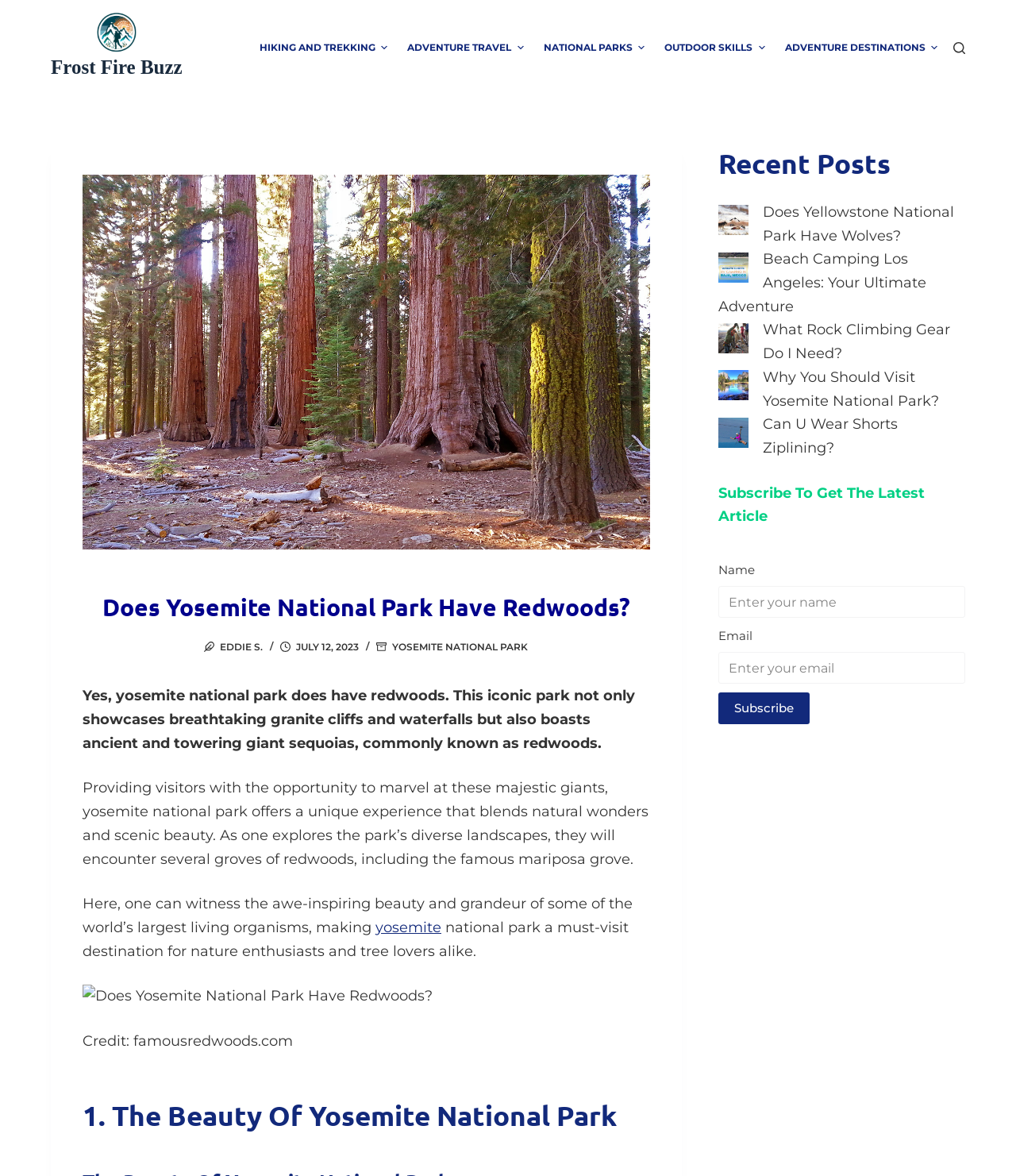Indicate the bounding box coordinates of the element that needs to be clicked to satisfy the following instruction: "Enter your name in the input field". The coordinates should be four float numbers between 0 and 1, i.e., [left, top, right, bottom].

[0.707, 0.498, 0.95, 0.525]